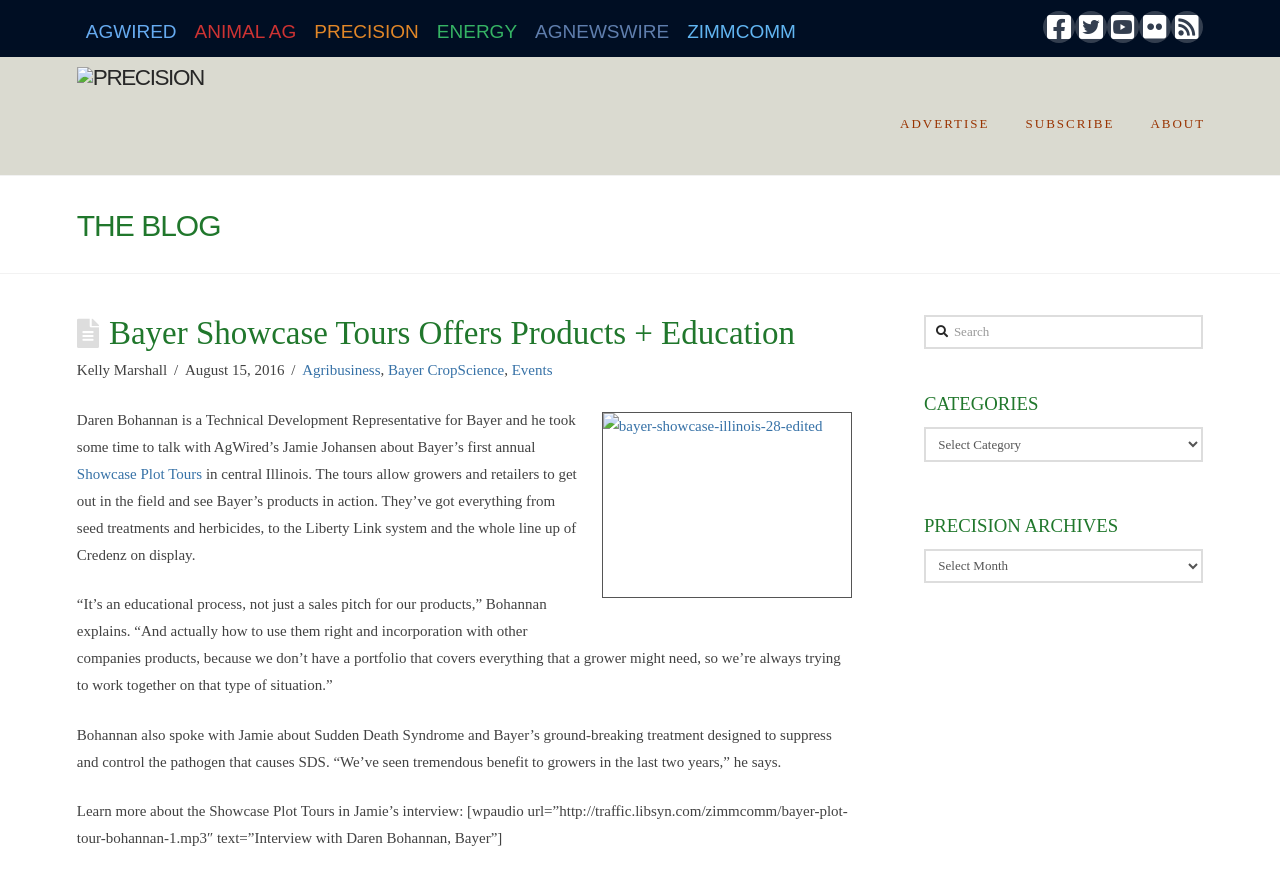What is the topic of the article?
Refer to the image and give a detailed answer to the question.

I inferred the topic by reading the text content of the webpage, specifically the heading and the paragraphs which mention 'Bayer Showcase Plot Tours' and 'Daren Bohannan'.